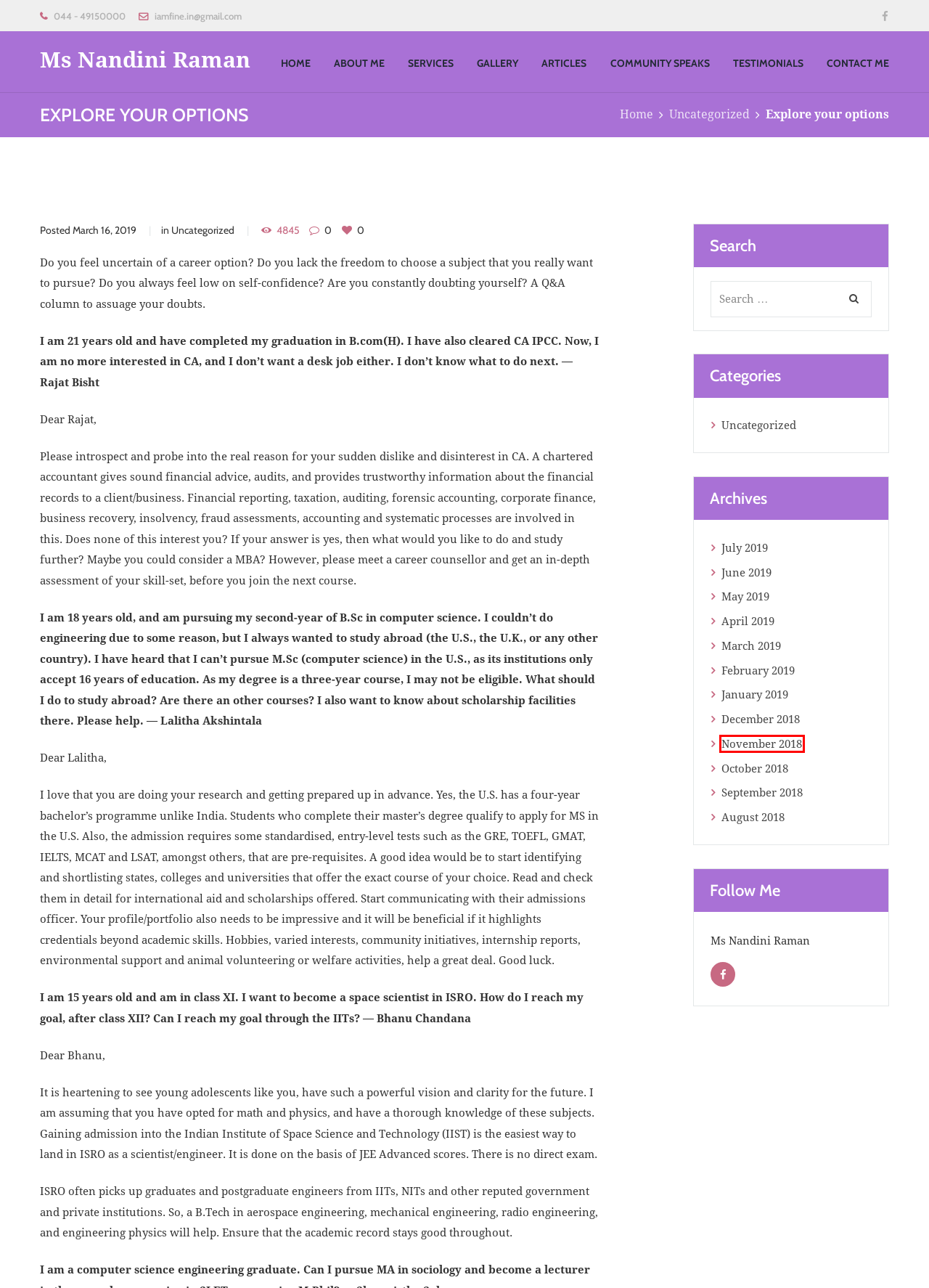You are given a webpage screenshot where a red bounding box highlights an element. Determine the most fitting webpage description for the new page that loads after clicking the element within the red bounding box. Here are the candidates:
A. November 2018 – Ms Nandini Raman
B. About Me – Ms Nandini Raman
C. Community Speaks – Ms Nandini Raman
D. October 2018 – Ms Nandini Raman
E. February 2019 – Ms Nandini Raman
F. December 2018 – Ms Nandini Raman
G. Articles – Ms Nandini Raman
H. September 2018 – Ms Nandini Raman

A